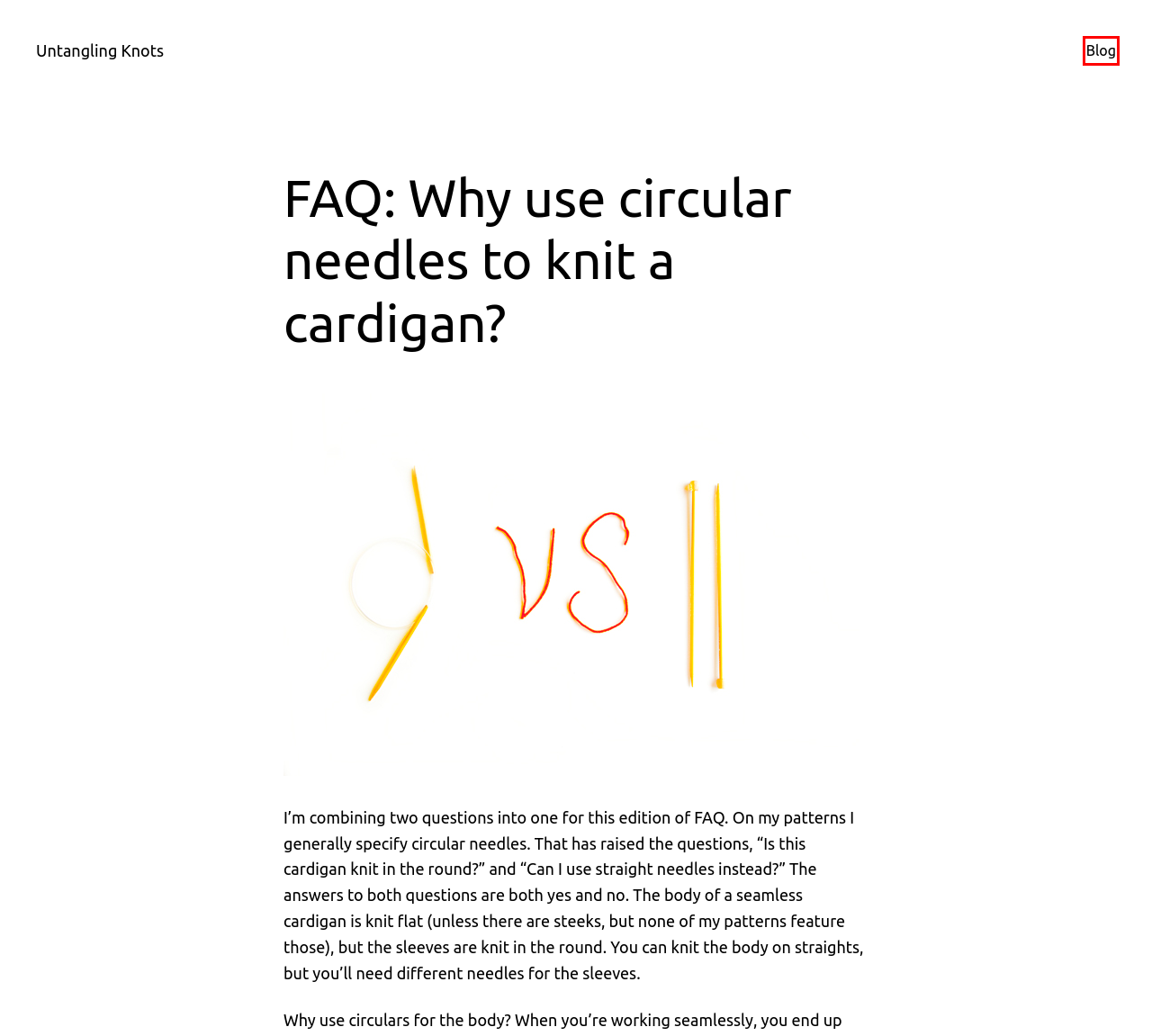Look at the screenshot of a webpage with a red bounding box and select the webpage description that best corresponds to the new page after clicking the element in the red box. Here are the options:
A. Privacy Policy – Akismet
B. faq – Untangling Knots
C. 2024欧洲杯买球入口-中国有限公司
D. Blog Tool, Publishing Platform, and CMS – WordPress.org
E. Blog – Untangling Knots
F. Untangling Knots – Retro patterns for the modern knitter.
G. Knitting – Untangling Knots
H. tools – Untangling Knots

E